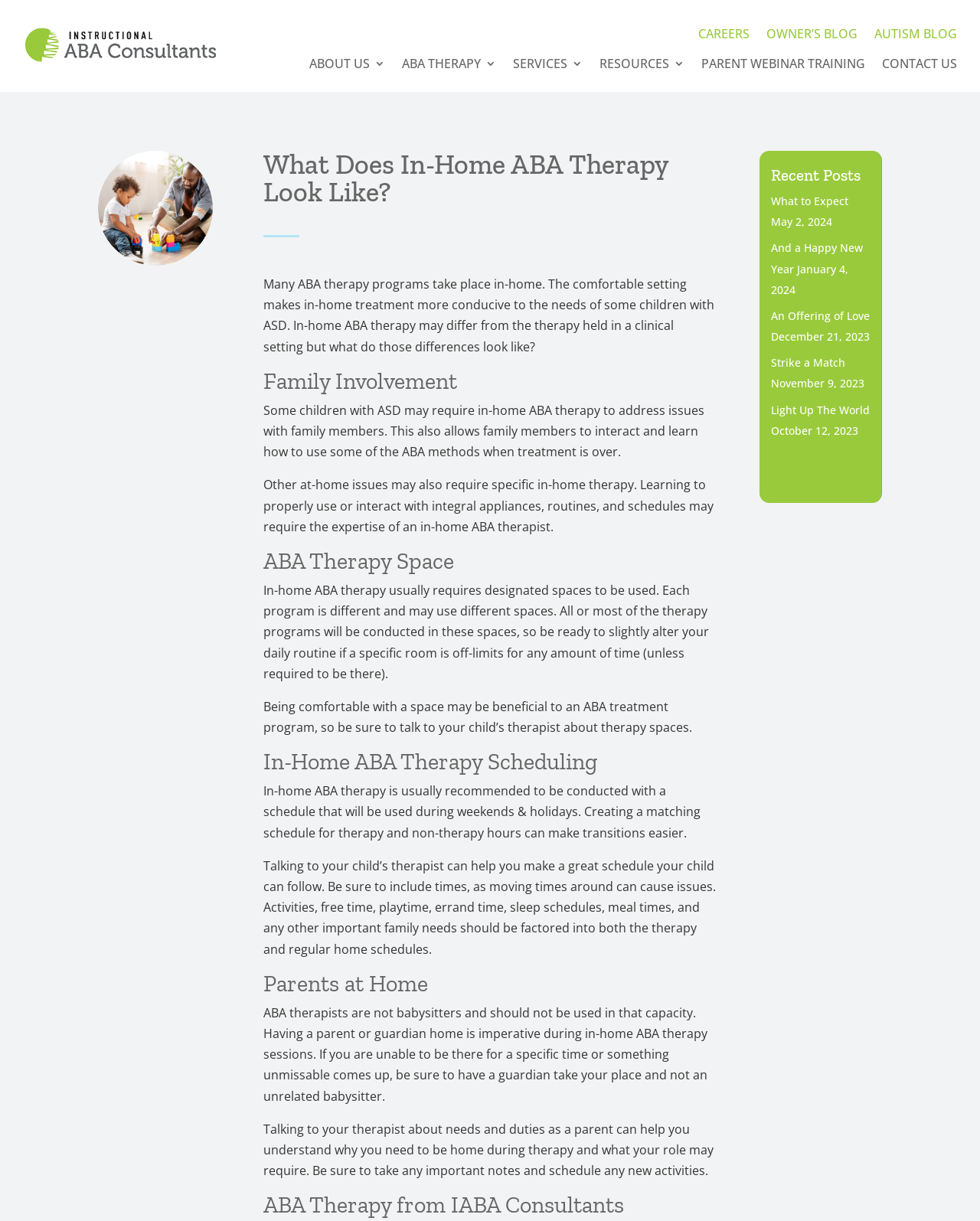What is the purpose of talking to the child's therapist about needs and duties as a parent?
Based on the image, give a one-word or short phrase answer.

To understand the parent's role